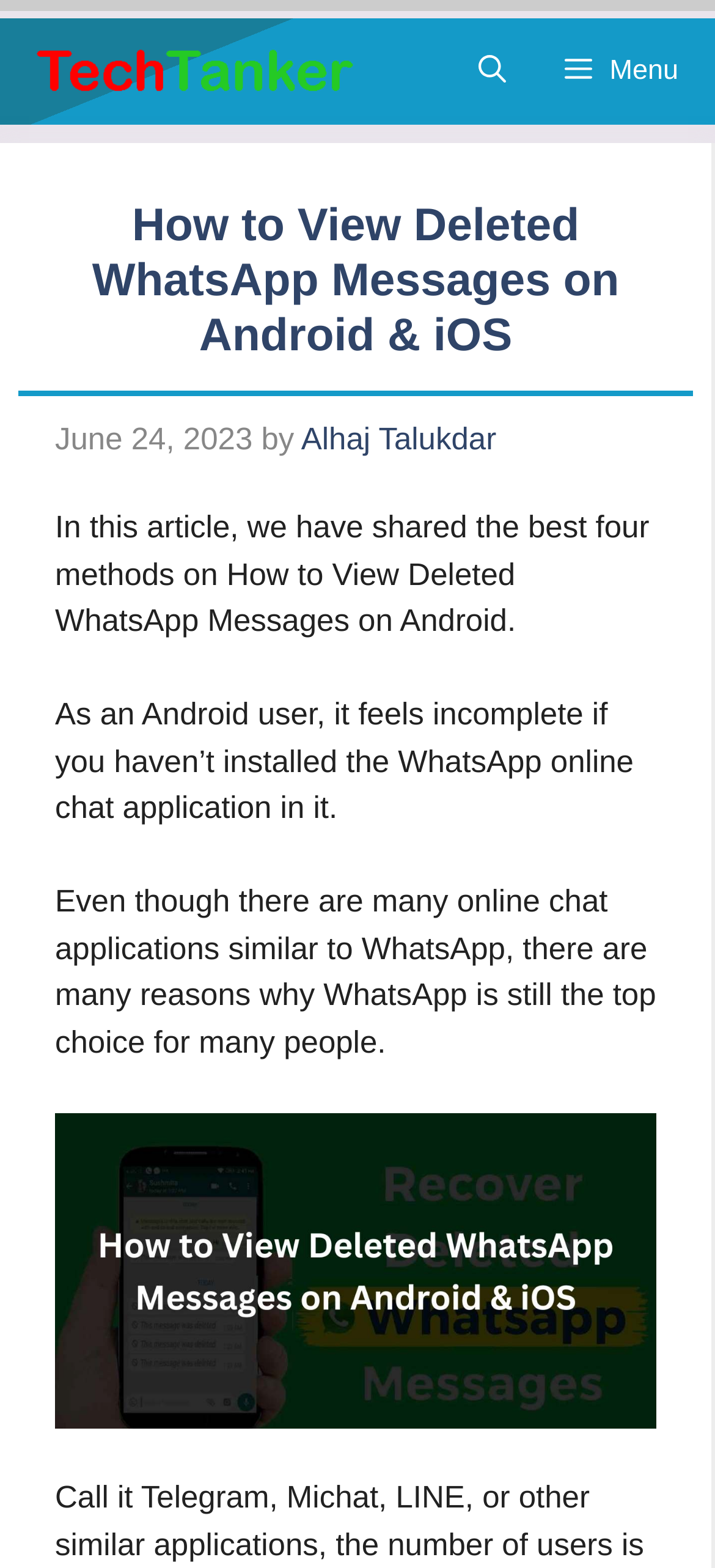Determine the bounding box for the HTML element described here: "Alhaj Talukdar". The coordinates should be given as [left, top, right, bottom] with each number being a float between 0 and 1.

[0.421, 0.268, 0.694, 0.291]